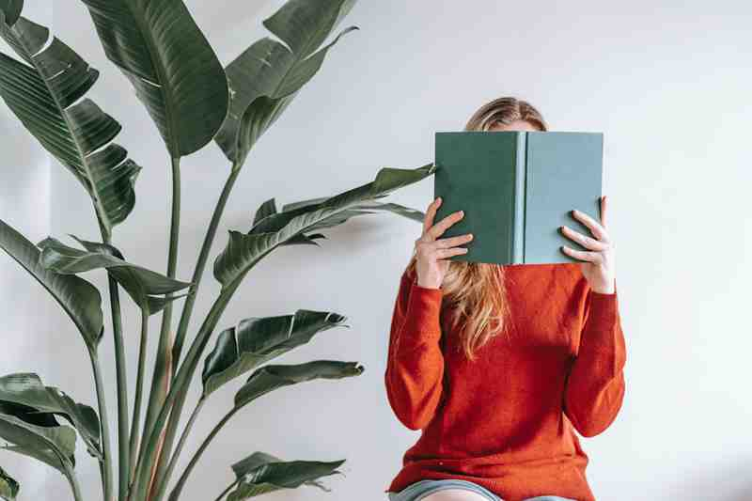Use a single word or phrase to answer the question:
What is the color of the person's sweater?

Vibrant red